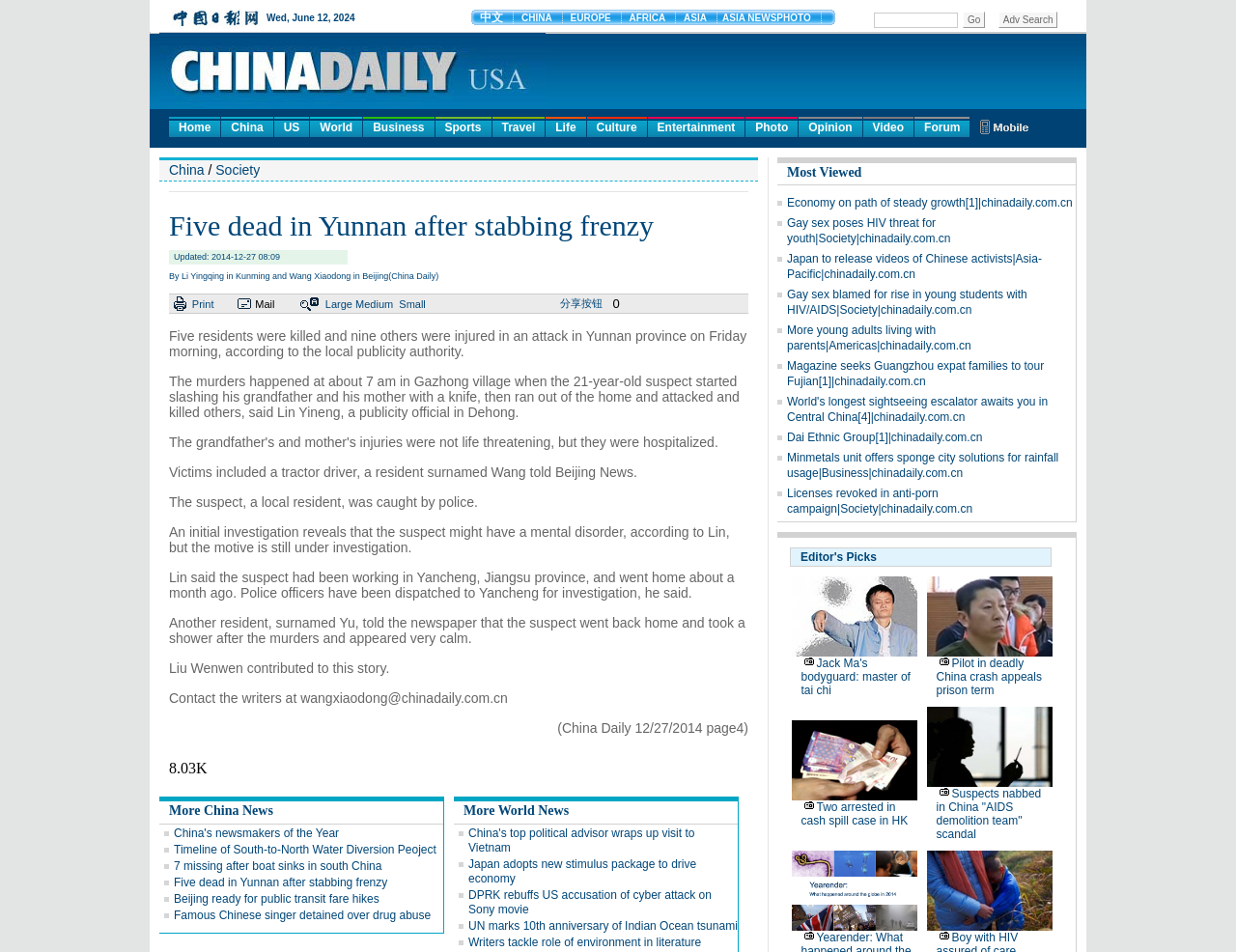Provide your answer in a single word or phrase: 
How many links are there in the top navigation bar?

12